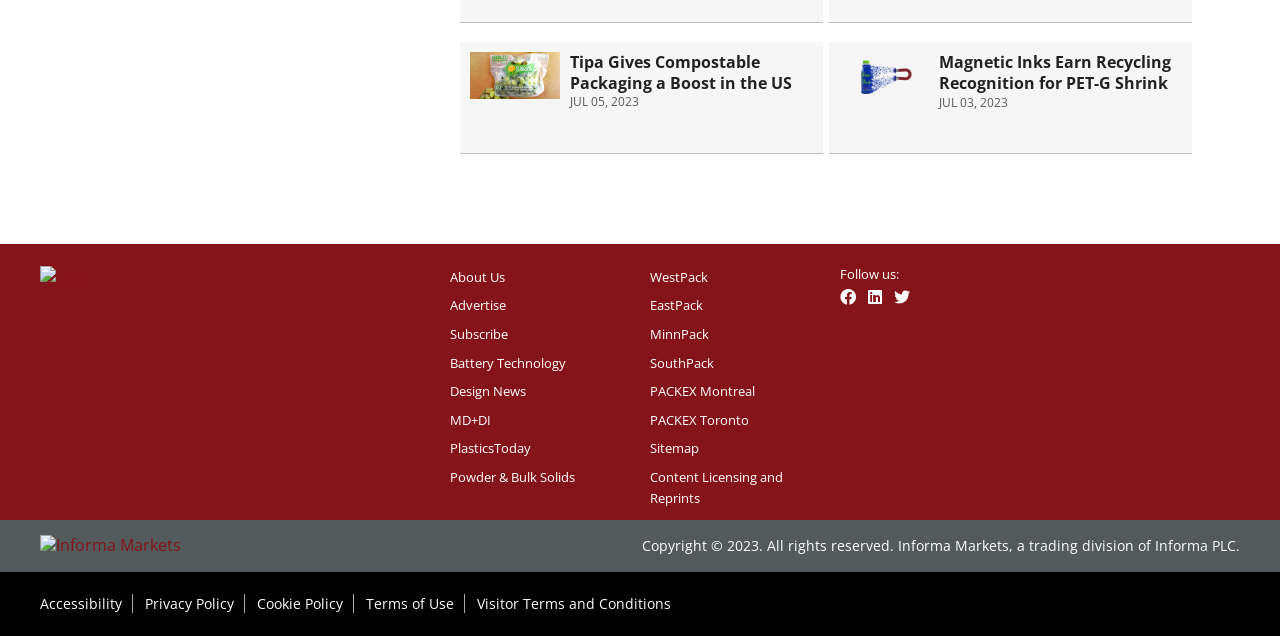Extract the bounding box coordinates for the UI element described by the text: "Subscribe". The coordinates should be in the form of [left, top, right, bottom] with values between 0 and 1.

[0.352, 0.511, 0.397, 0.539]